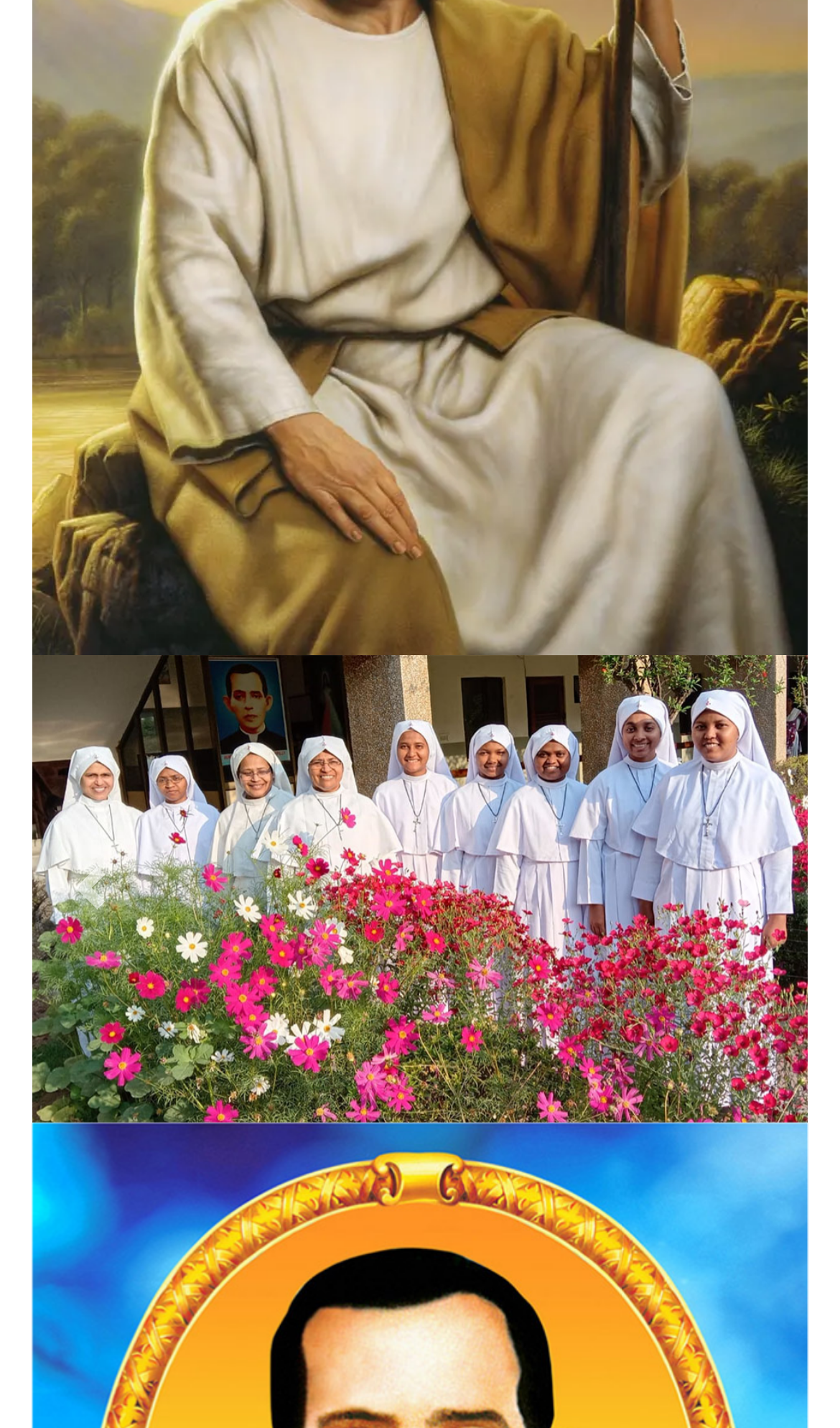Identify the bounding box of the UI element described as follows: "Previous". Provide the coordinates as four float numbers in the range of 0 to 1 [left, top, right, bottom].

[0.038, 0.459, 0.177, 0.786]